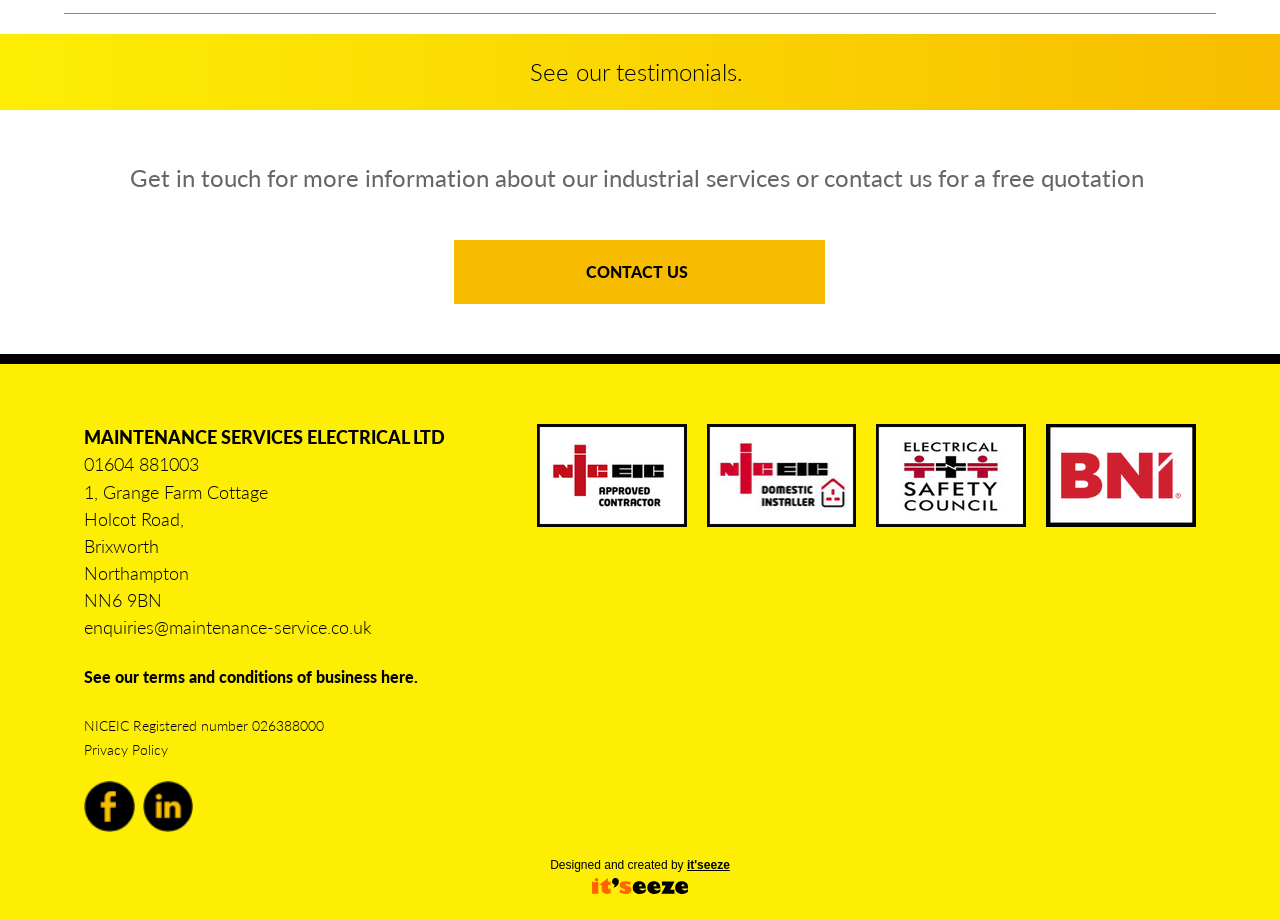Given the description "enquiries@maintenance-service.co.uk", determine the bounding box of the corresponding UI element.

[0.066, 0.672, 0.291, 0.693]